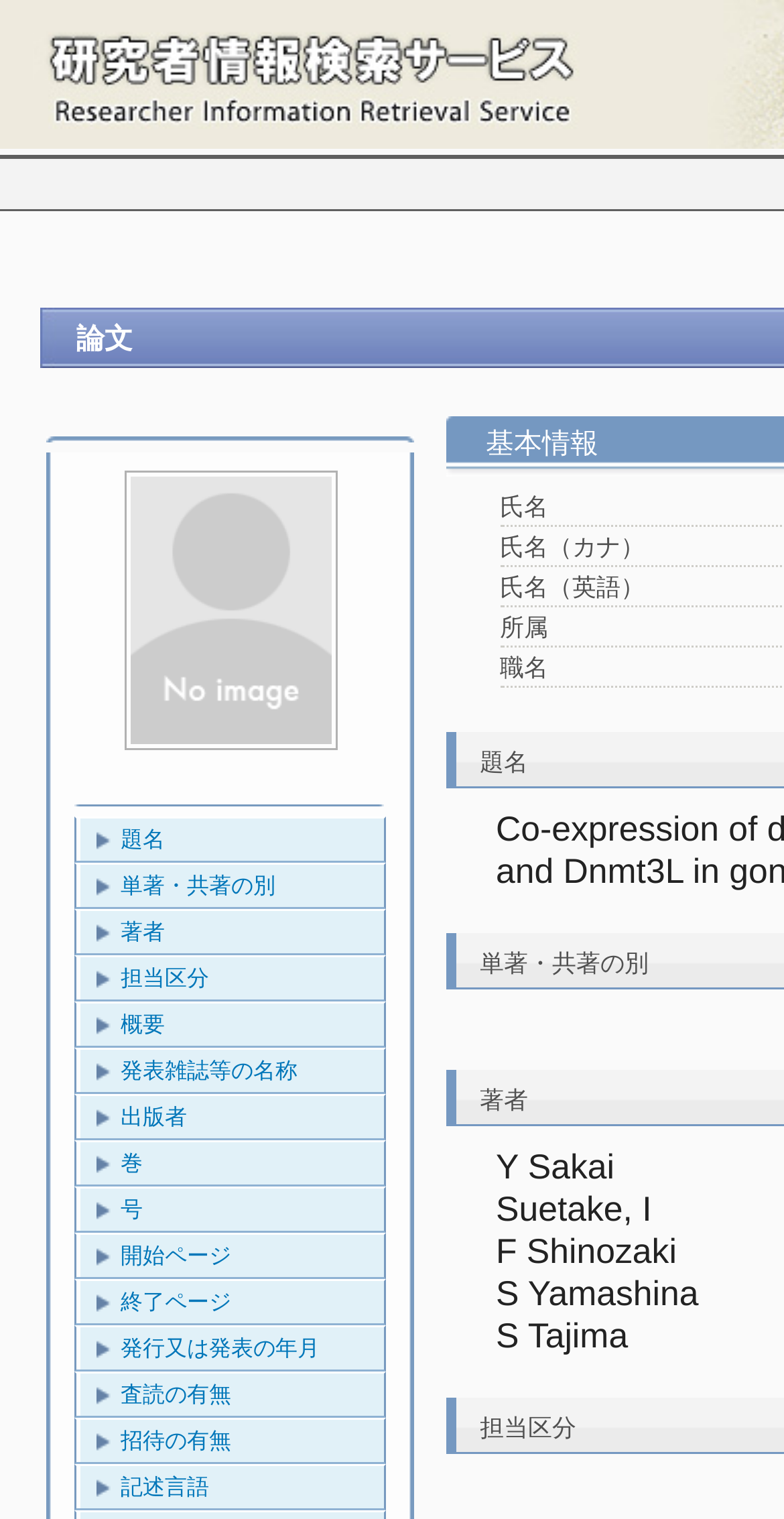Based on the visual content of the image, answer the question thoroughly: What is the language of the paper?

Although there is a link '記述言語' which might be related to the language of the paper, the specific language is not explicitly mentioned on the webpage.